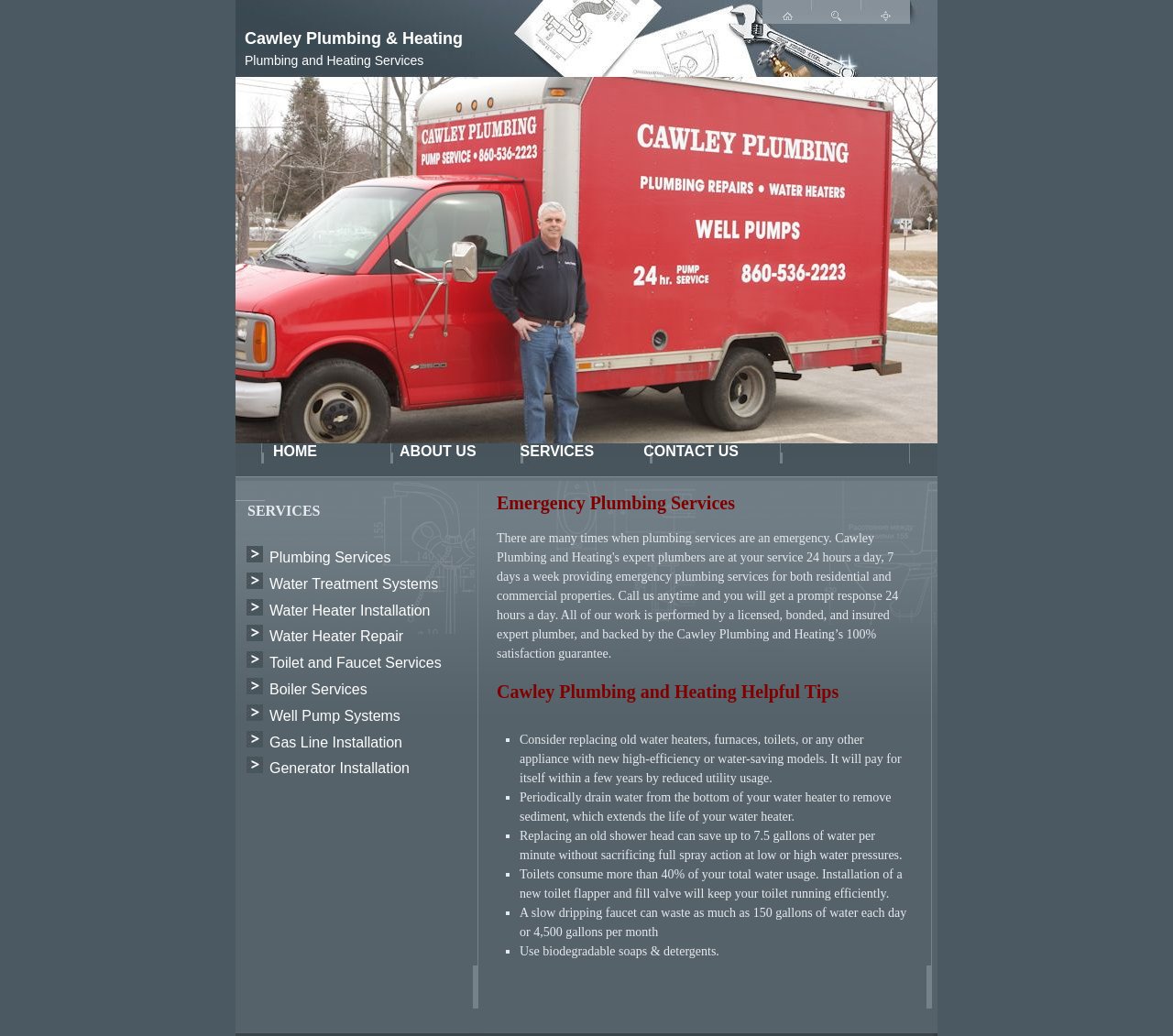Please identify the bounding box coordinates of the clickable element to fulfill the following instruction: "Click on the 'Plumbing Services' link". The coordinates should be four float numbers between 0 and 1, i.e., [left, top, right, bottom].

[0.23, 0.531, 0.333, 0.546]